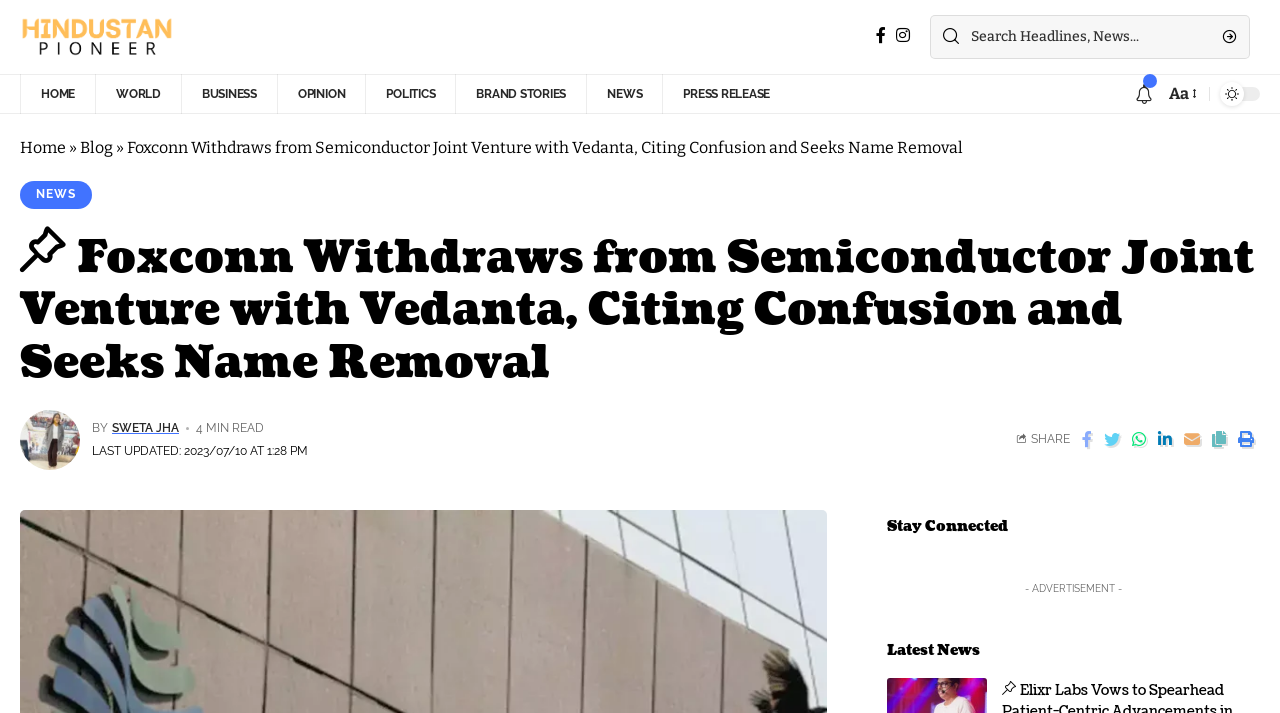Please provide a detailed answer to the question below based on the screenshot: 
What is the name of the author of the article?

The answer can be found in the section below the heading, where it says 'BY Sweta Jha'. This indicates that Sweta Jha is the author of the article.